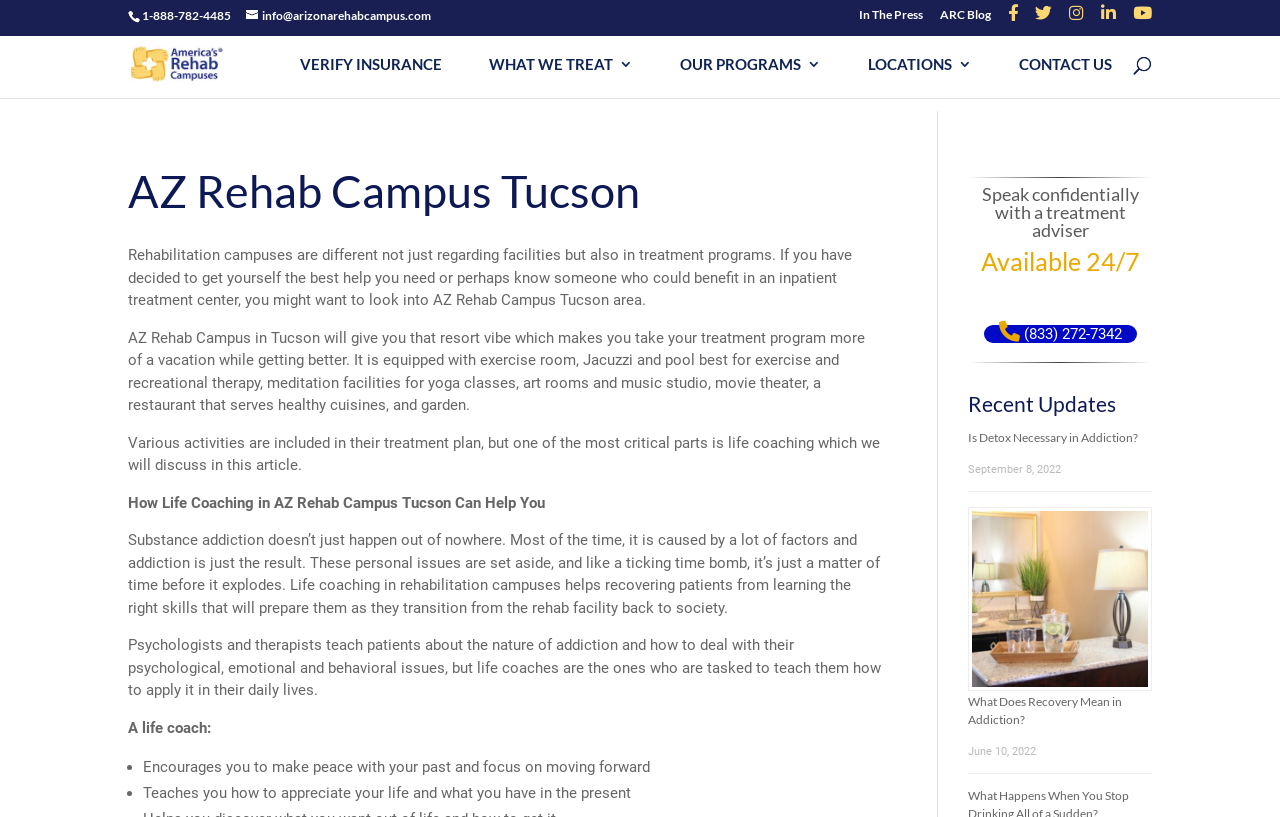Provide a one-word or brief phrase answer to the question:
What is the name of the rehab campus mentioned on the page?

AZ Rehab Campus Tucson